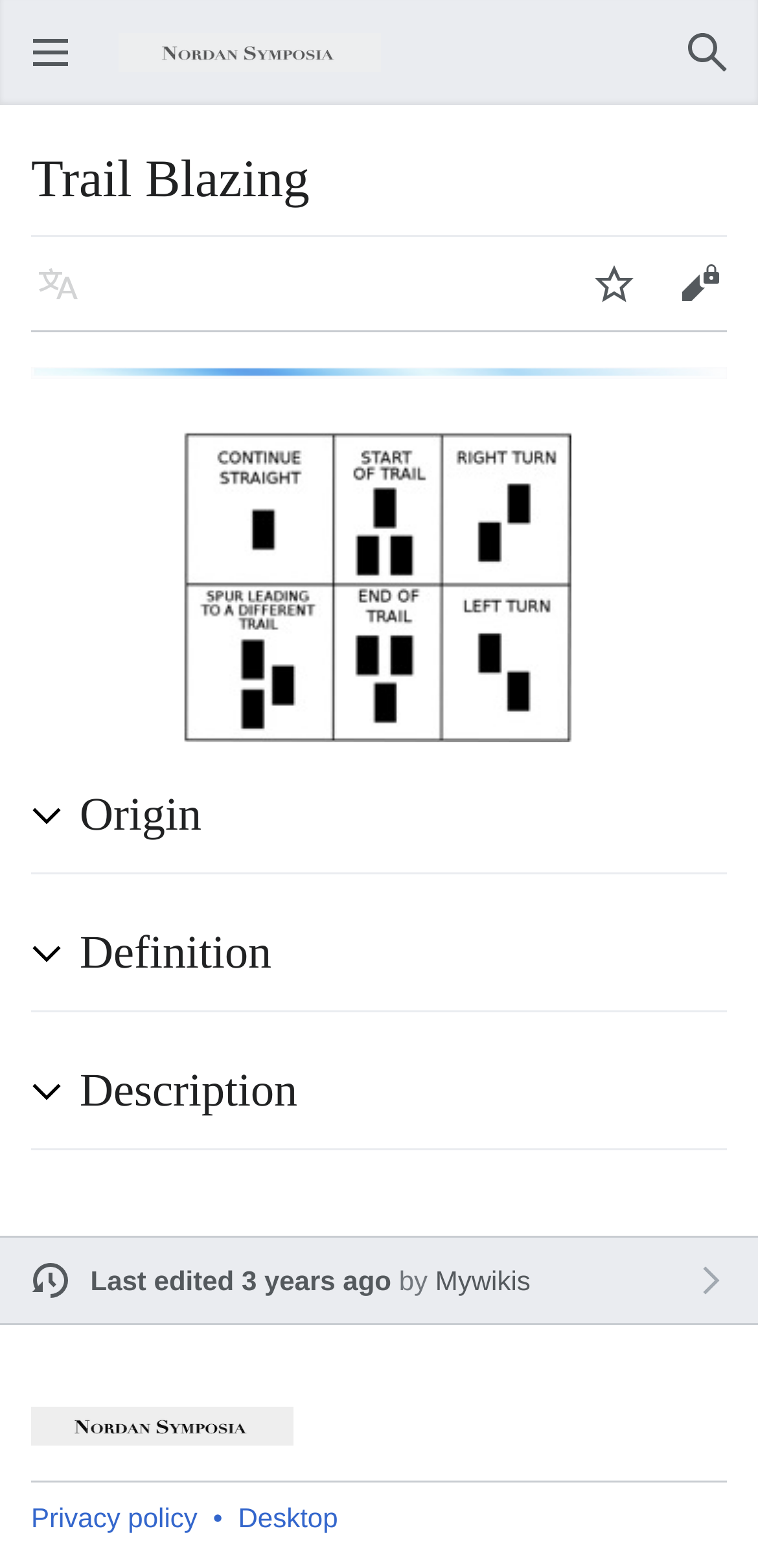Pinpoint the bounding box coordinates of the area that must be clicked to complete this instruction: "Search".

[0.877, 0.006, 0.99, 0.061]